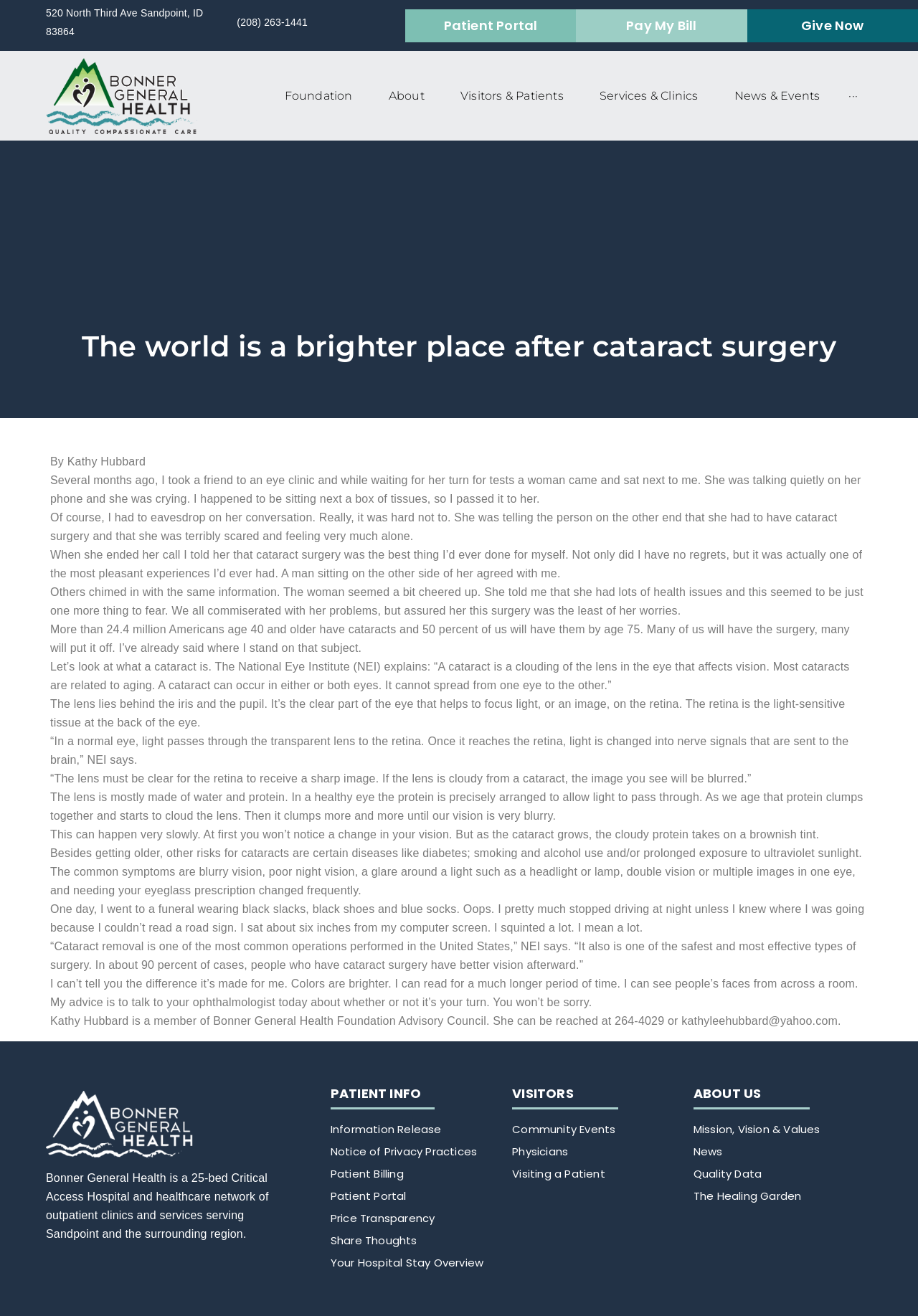Who wrote the article about cataract surgery?
Answer the question with as much detail as you can, using the image as a reference.

I found the author's name by looking at the static text element at the beginning of the article, which contains the text 'By Kathy Hubbard'.